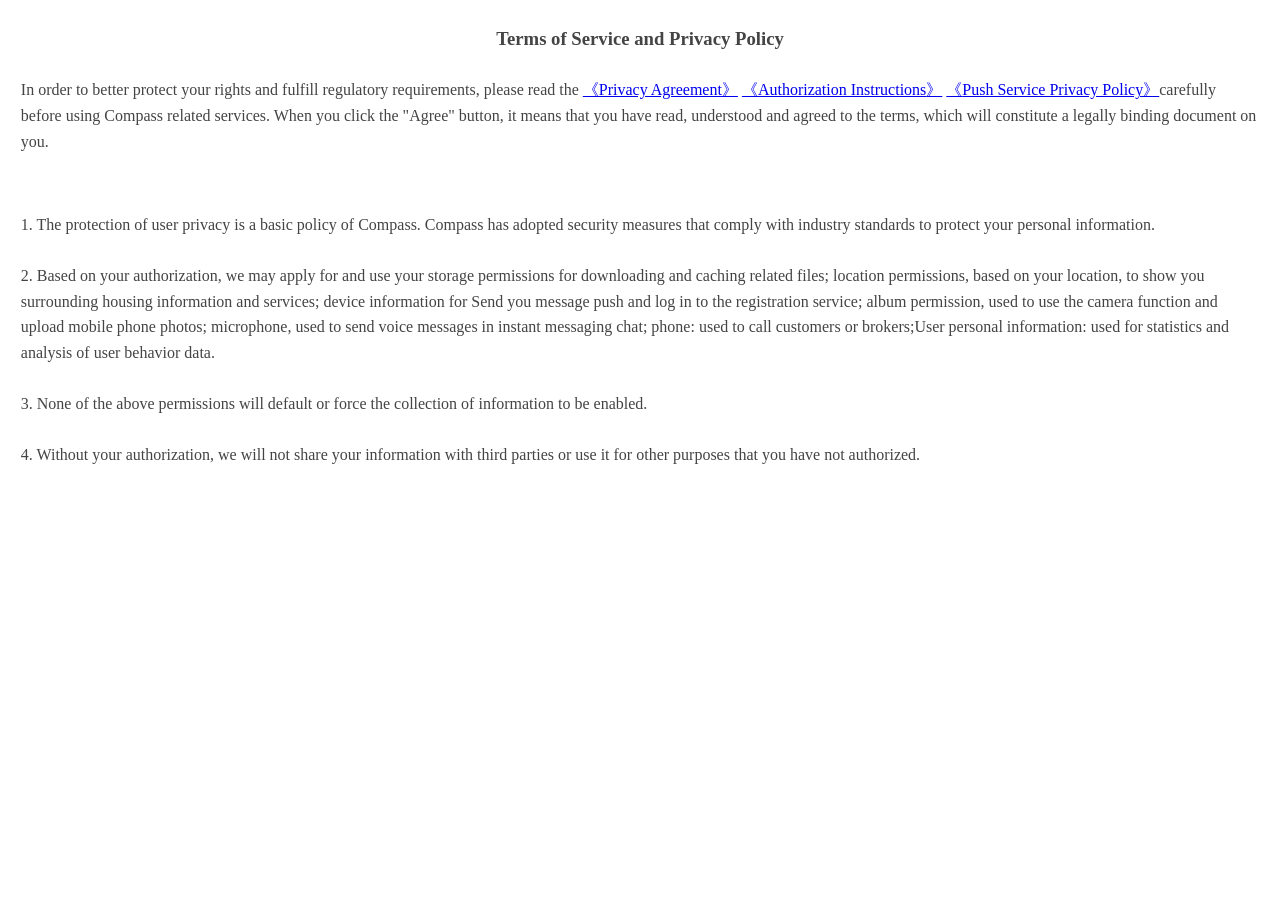What is the policy on sharing user information?
Using the information from the image, answer the question thoroughly.

According to the terms, Compass will not share user information with third parties or use it for other purposes that the user has not authorized, as stated in section 4 of the terms.